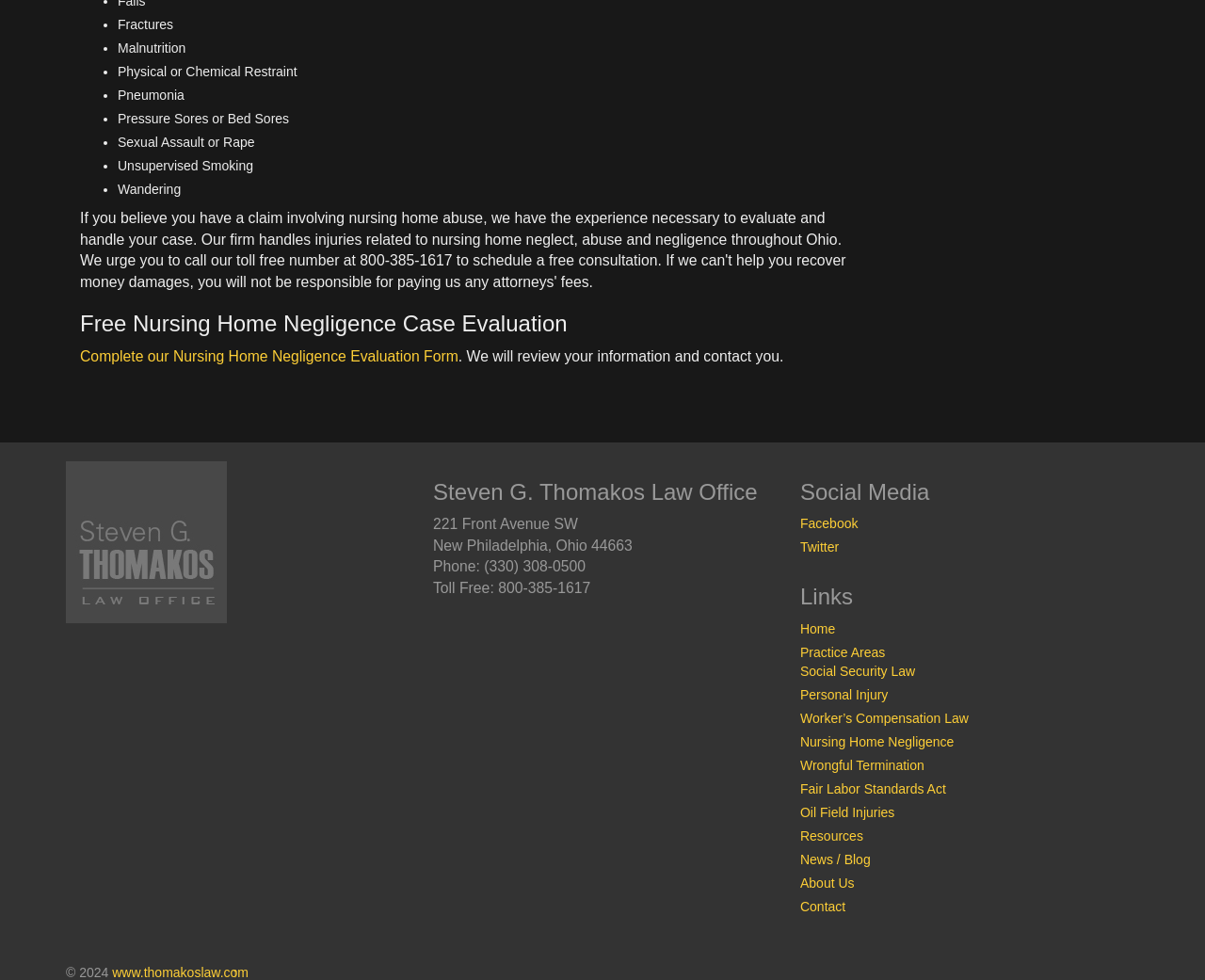Please find the bounding box coordinates of the element that you should click to achieve the following instruction: "Visit 'www.thomakoslaw.com'". The coordinates should be presented as four float numbers between 0 and 1: [left, top, right, bottom].

[0.093, 0.984, 0.206, 1.0]